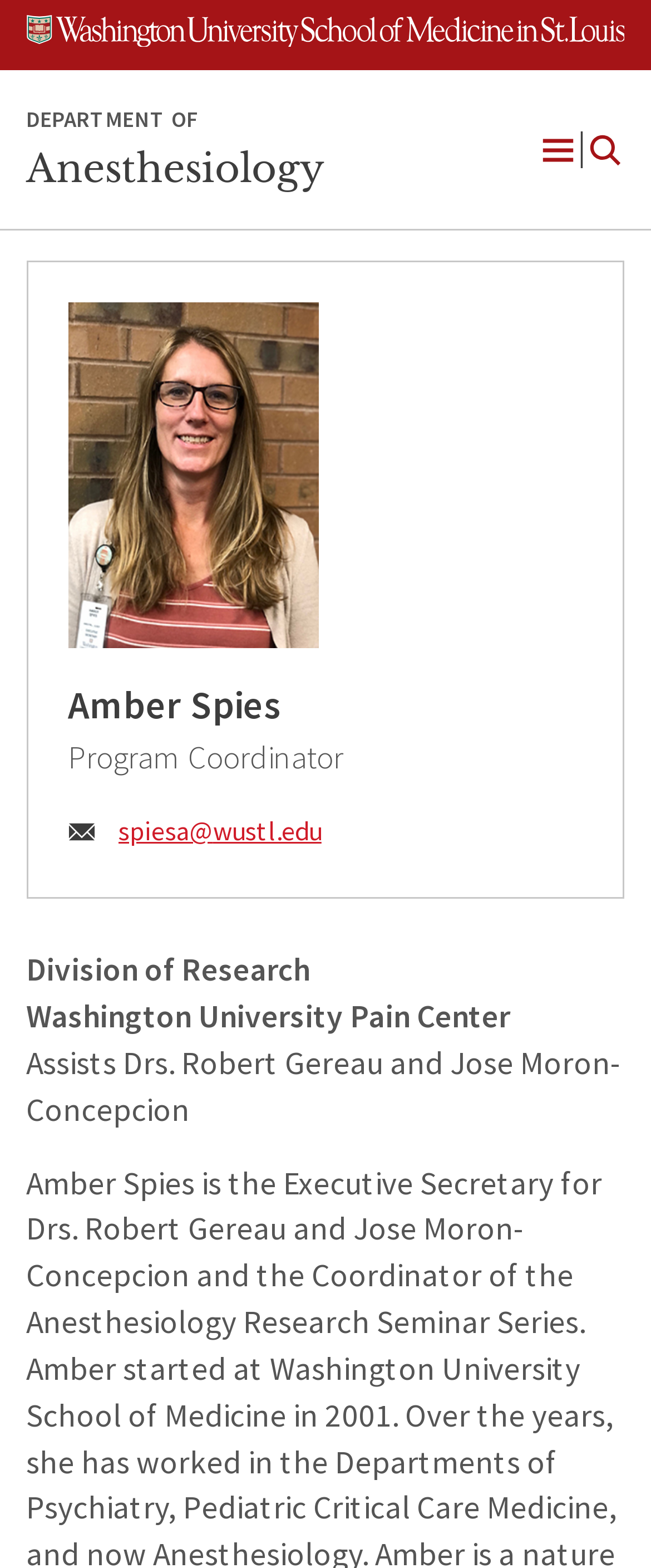Identify the bounding box for the described UI element: "Open Menu".

[0.788, 0.066, 1.0, 0.124]